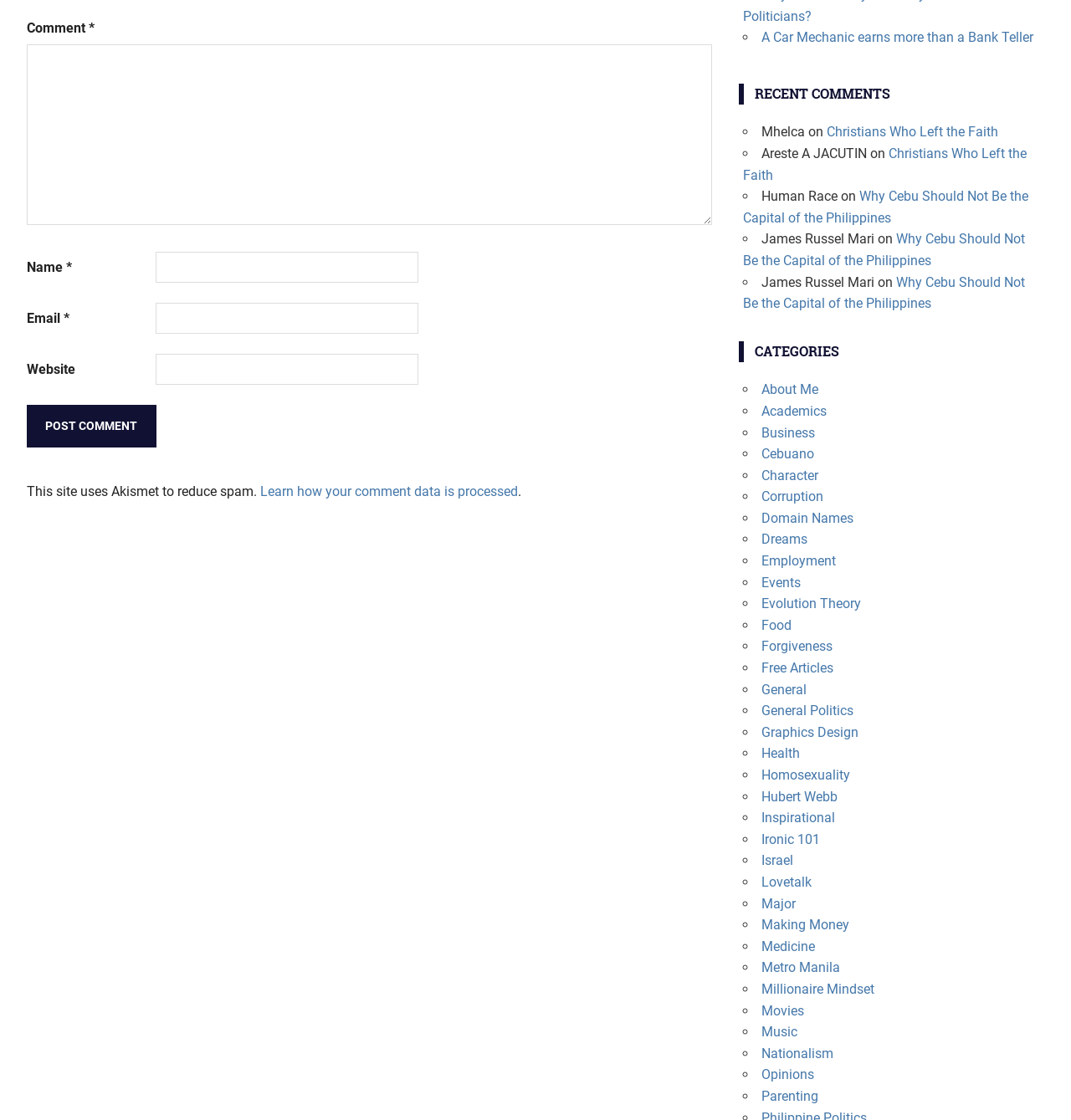Please answer the following question as detailed as possible based on the image: 
What is the topic of the recent comments?

The recent comments section lists several comments with different topics, including 'A Car Mechanic earns more than a Bank Teller', 'Christians Who Left the Faith', and 'Why Cebu Should Not Be the Capital of the Philippines'. These topics do not seem to be related to each other, suggesting that the webpage is a blog or a discussion forum that allows users to comment on various topics.